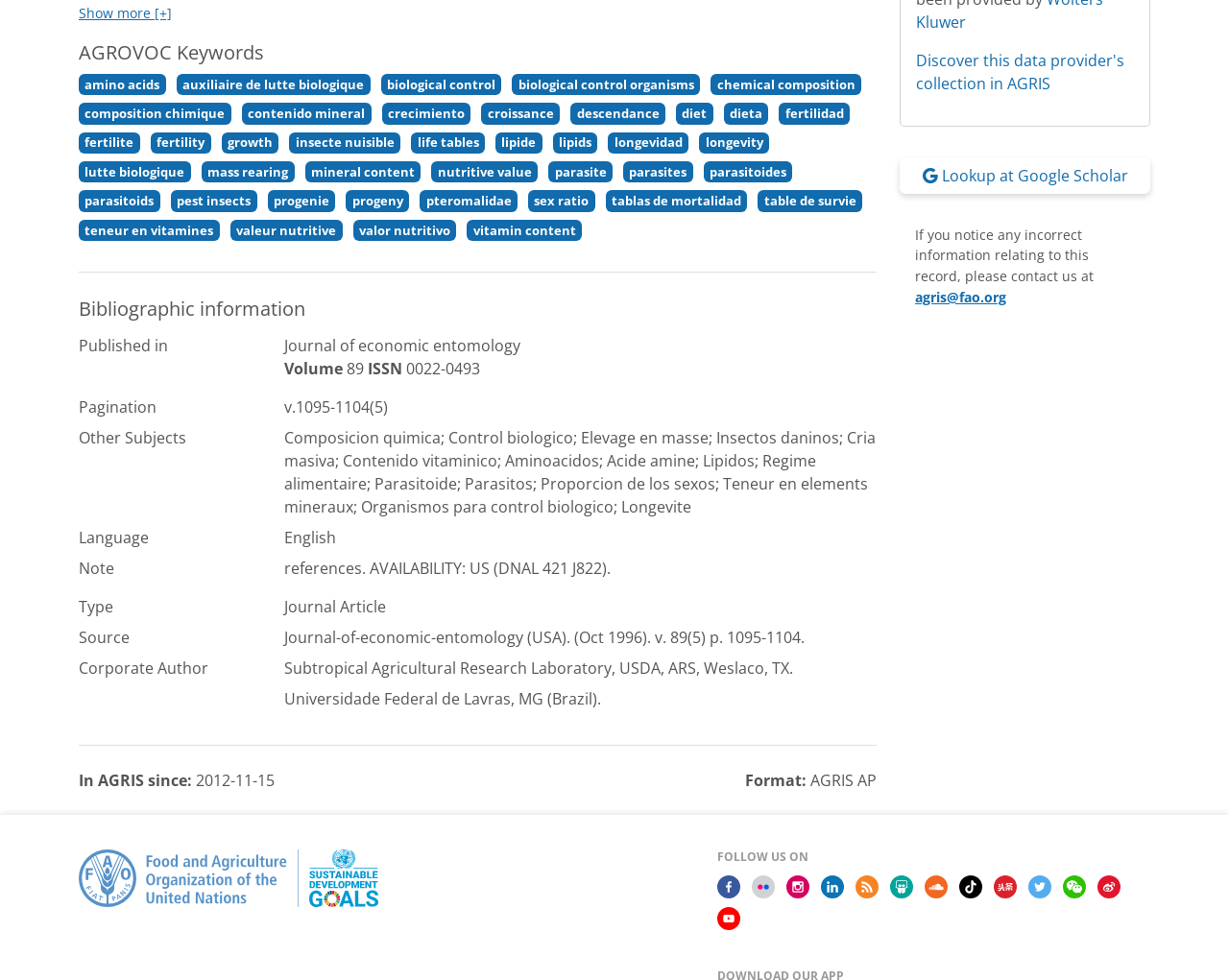Determine the bounding box for the described HTML element: "crecimiento". Ensure the coordinates are four float numbers between 0 and 1 in the format [left, top, right, bottom].

[0.311, 0.105, 0.383, 0.127]